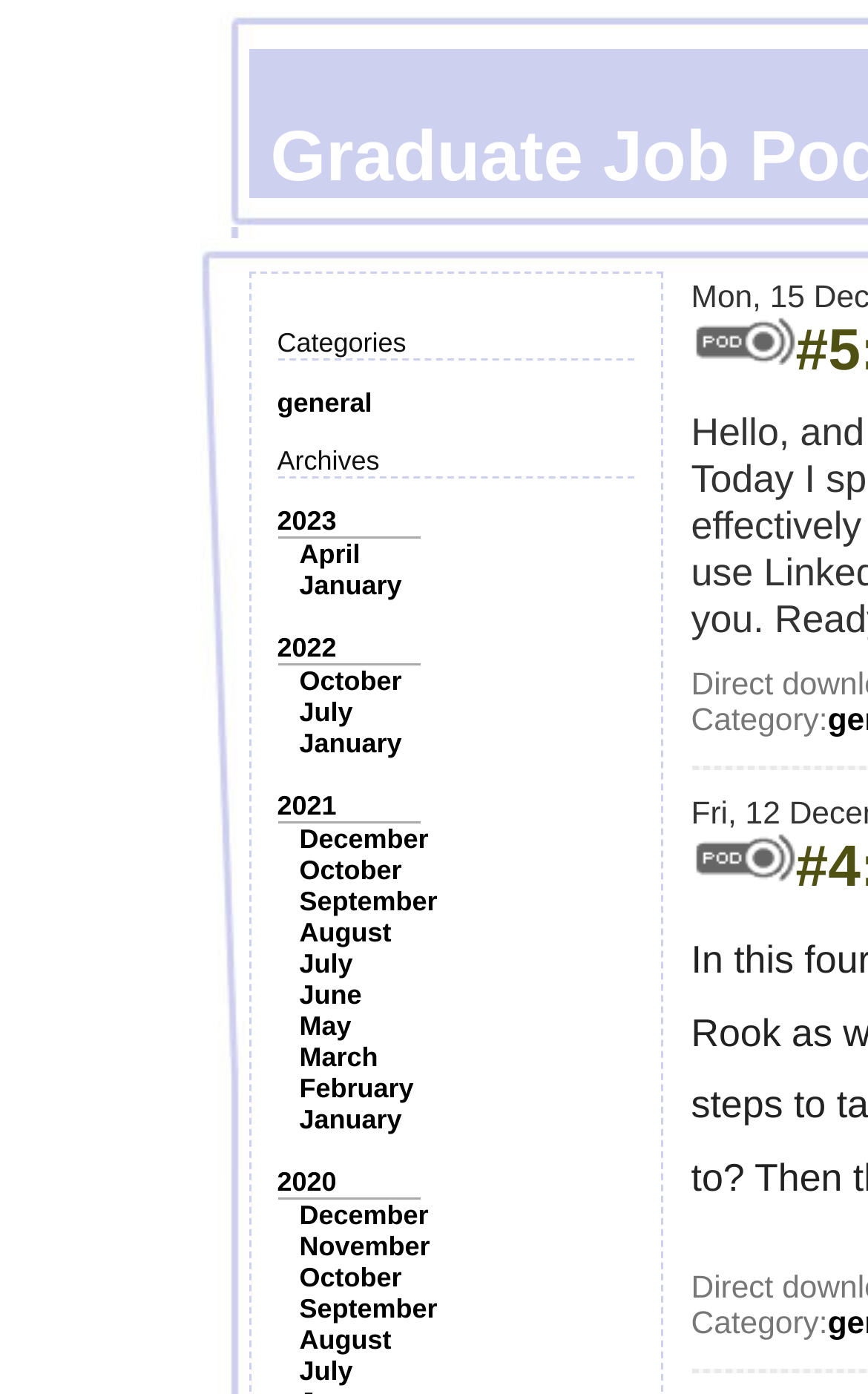How many images are displayed on the webpage?
By examining the image, provide a one-word or phrase answer.

2